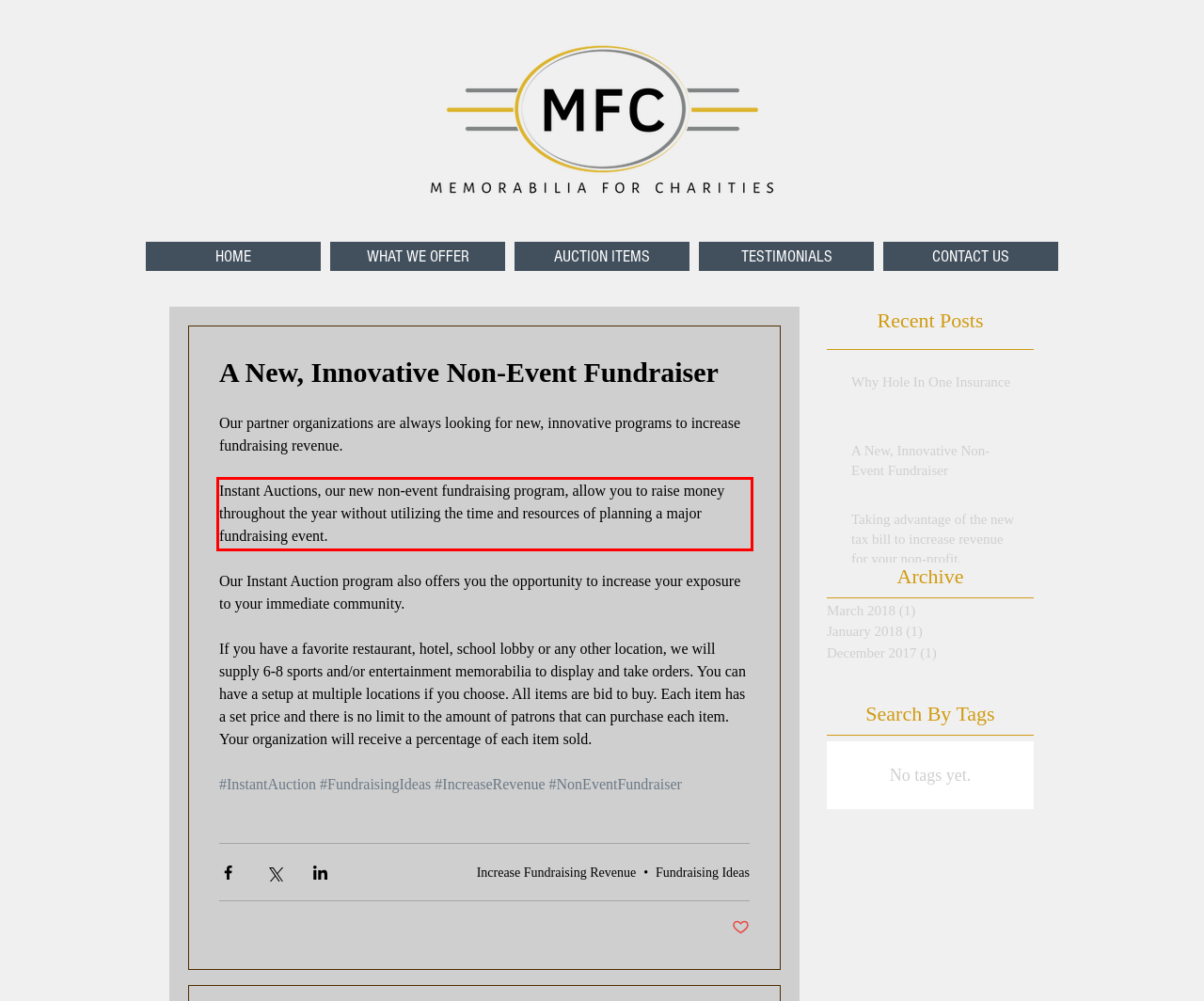You have a screenshot of a webpage with a red bounding box. Identify and extract the text content located inside the red bounding box.

Instant Auctions, our new non-event fundraising program, allow you to raise money throughout the year without utilizing the time and resources of planning a major fundraising event.